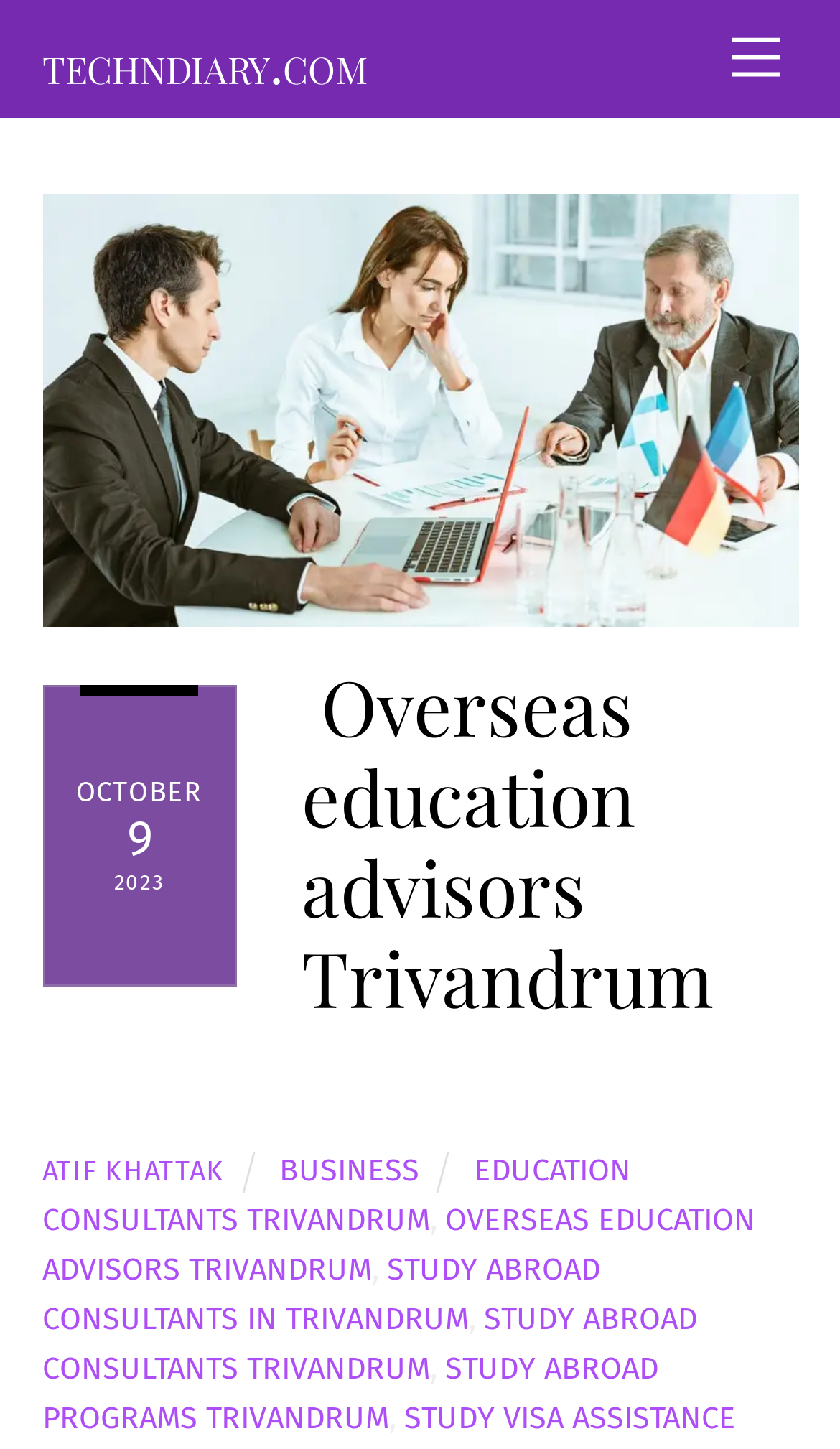What is the purpose of the link at the bottom of the webpage?
Based on the content of the image, thoroughly explain and answer the question.

I found the answer by looking at the static text element with the text 'Back To Top' which is located at the bottom of the webpage and is likely a link to navigate back to the top of the webpage.